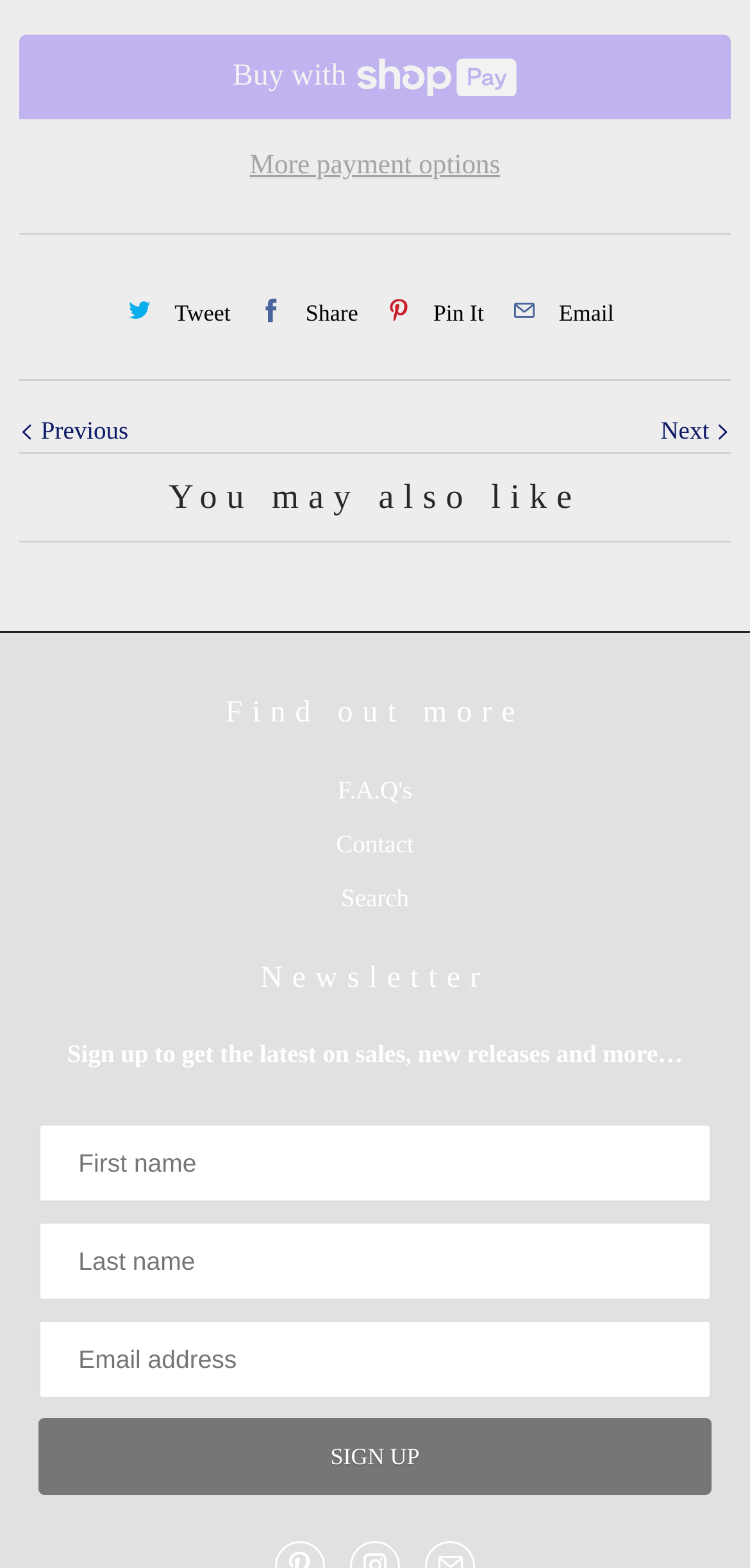How many social media sharing options are available? Examine the screenshot and reply using just one word or a brief phrase.

4